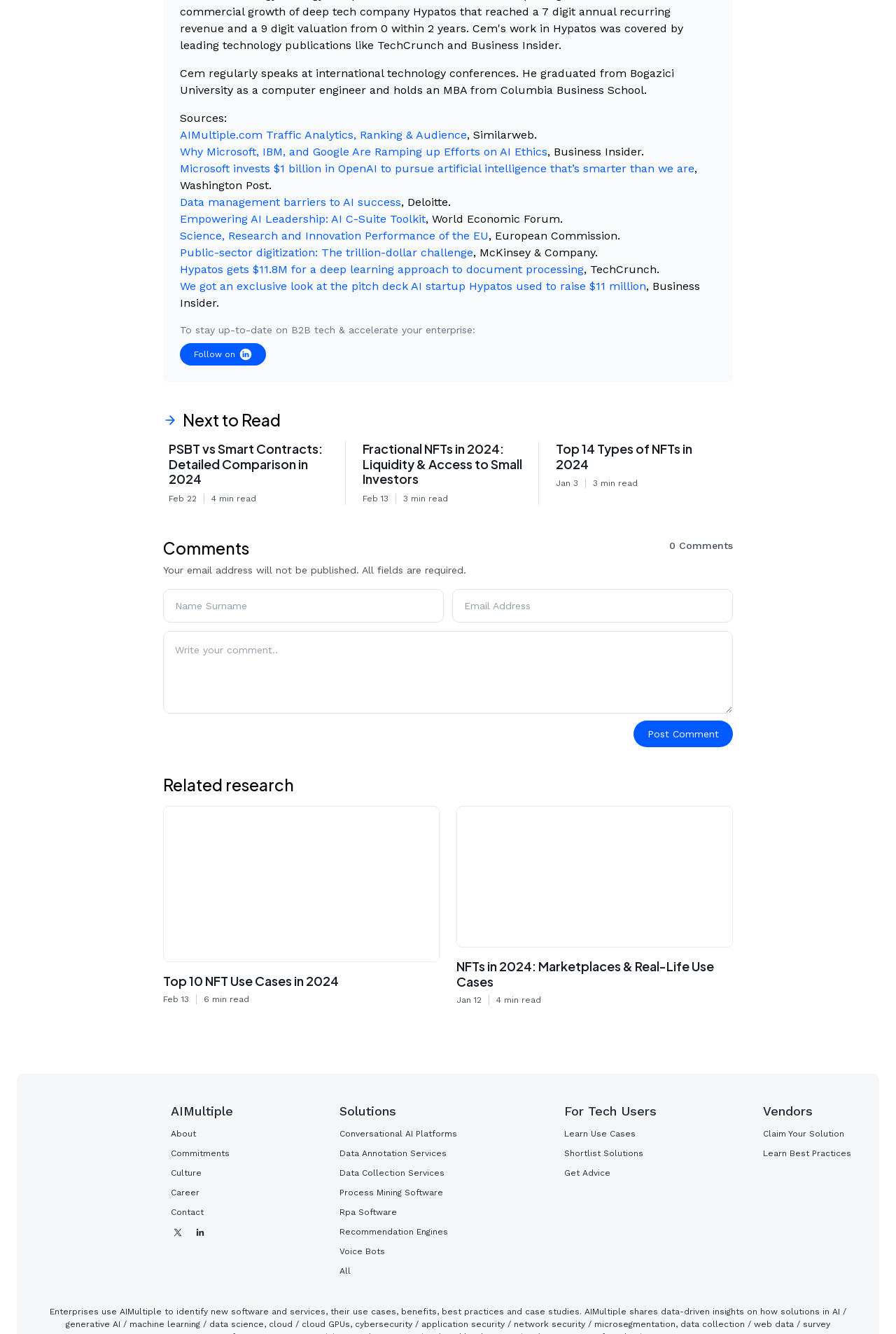Provide the bounding box coordinates, formatted as (top-left x, top-left y, bottom-right x, bottom-right y), with all values being floating point numbers between 0 and 1. Identify the bounding box of the UI element that matches the description: Public-sector digitization: The trillion-dollar challenge

[0.201, 0.184, 0.528, 0.194]